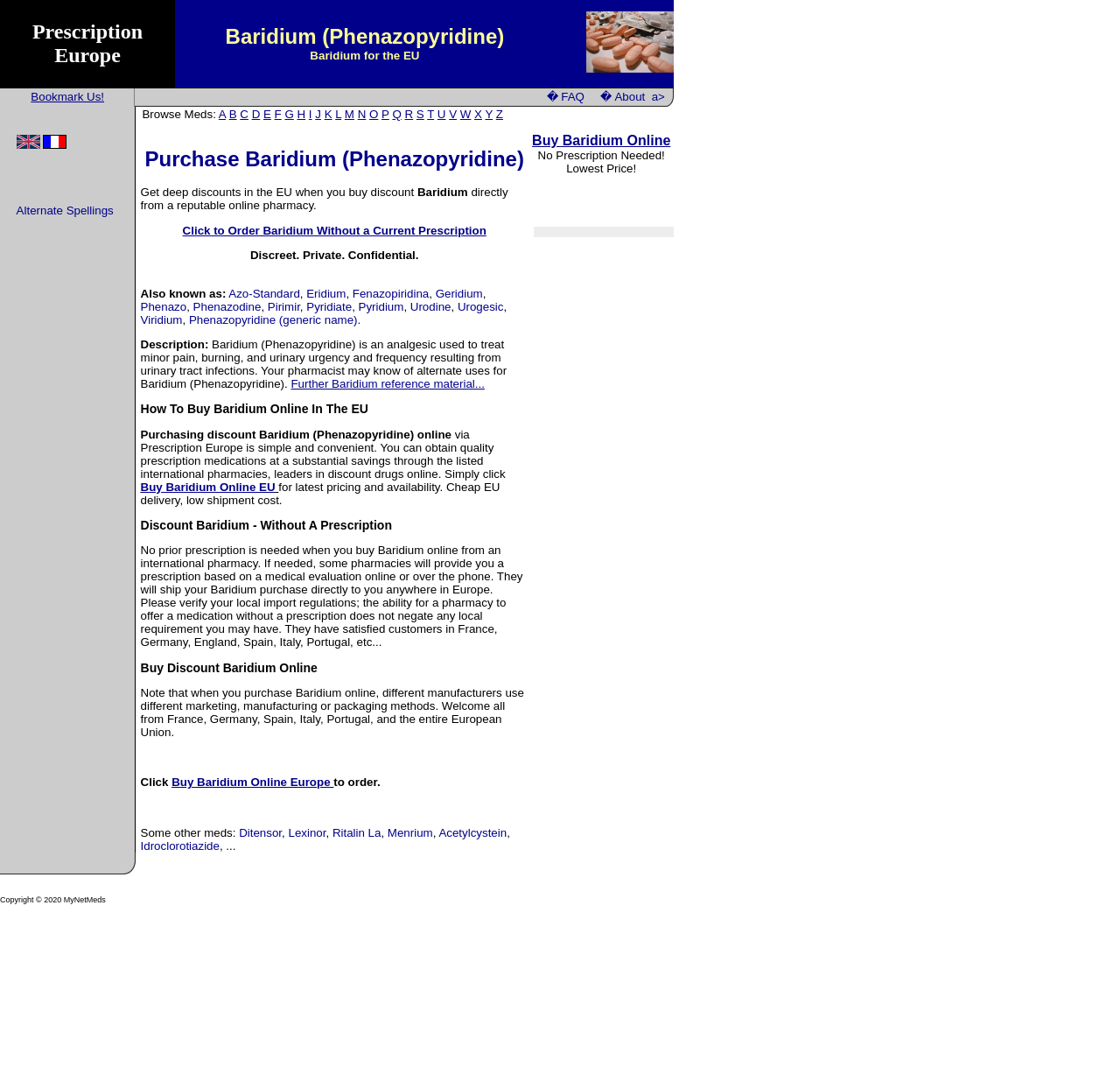Determine the bounding box coordinates for the HTML element mentioned in the following description: "Bookmark Us!". The coordinates should be a list of four floats ranging from 0 to 1, represented as [left, top, right, bottom].

[0.028, 0.083, 0.093, 0.095]